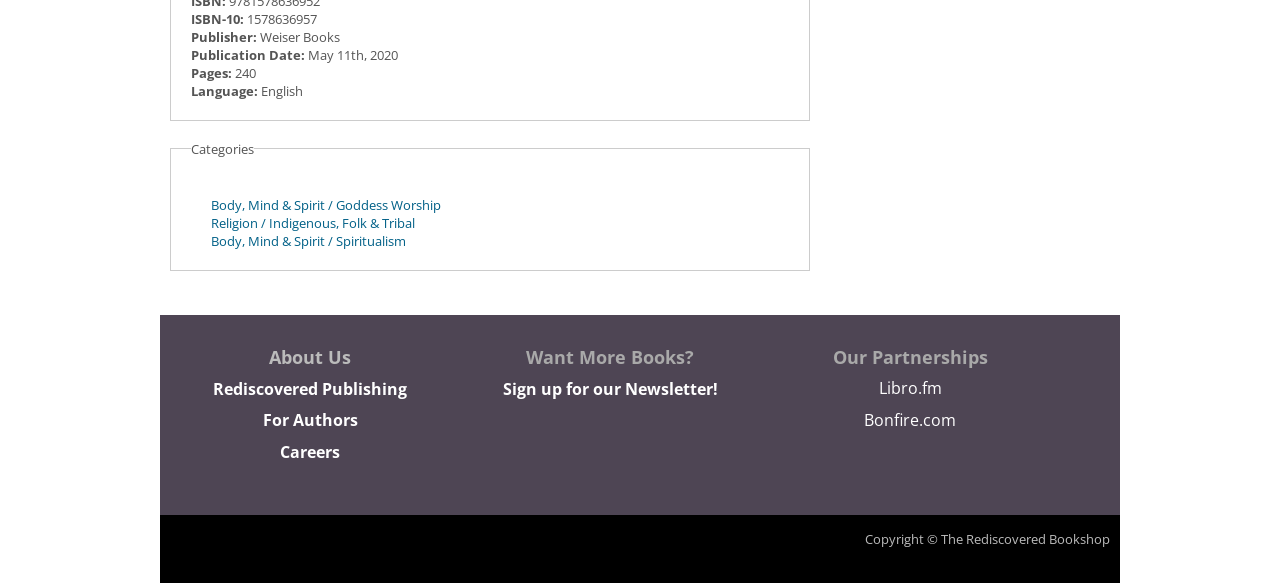Identify the bounding box coordinates of the section to be clicked to complete the task described by the following instruction: "Learn about Rediscovered Publishing". The coordinates should be four float numbers between 0 and 1, formatted as [left, top, right, bottom].

[0.166, 0.648, 0.318, 0.686]